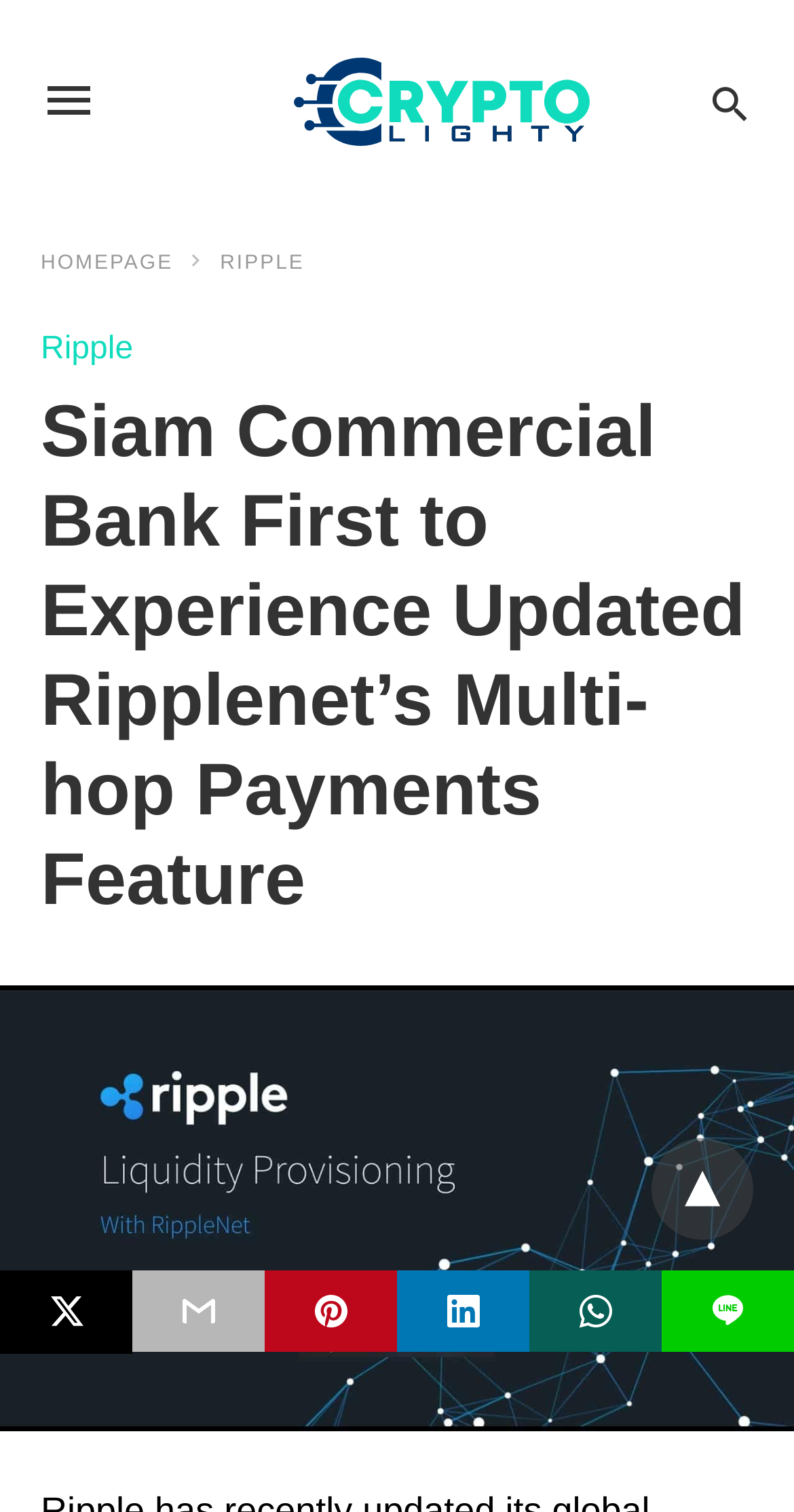Find the bounding box coordinates of the element to click in order to complete the given instruction: "Click on CryptoLightly."

[0.262, 0.038, 0.851, 0.097]